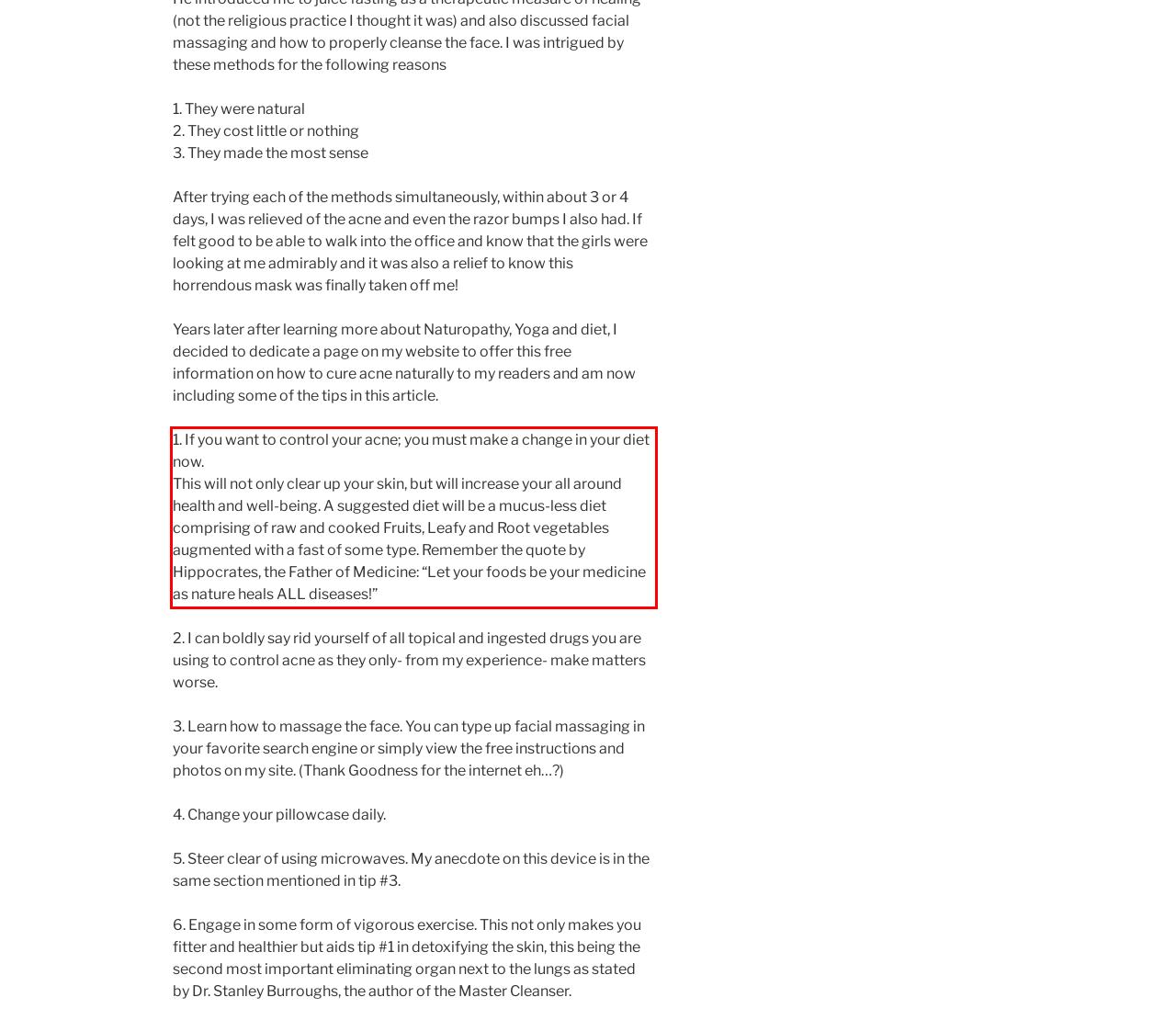You are provided with a webpage screenshot that includes a red rectangle bounding box. Extract the text content from within the bounding box using OCR.

1. If you want to control your acne; you must make a change in your diet now. This will not only clear up your skin, but will increase your all around health and well-being. A suggested diet will be a mucus-less diet comprising of raw and cooked Fruits, Leafy and Root vegetables augmented with a fast of some type. Remember the quote by Hippocrates, the Father of Medicine: “Let your foods be your medicine as nature heals ALL diseases!”